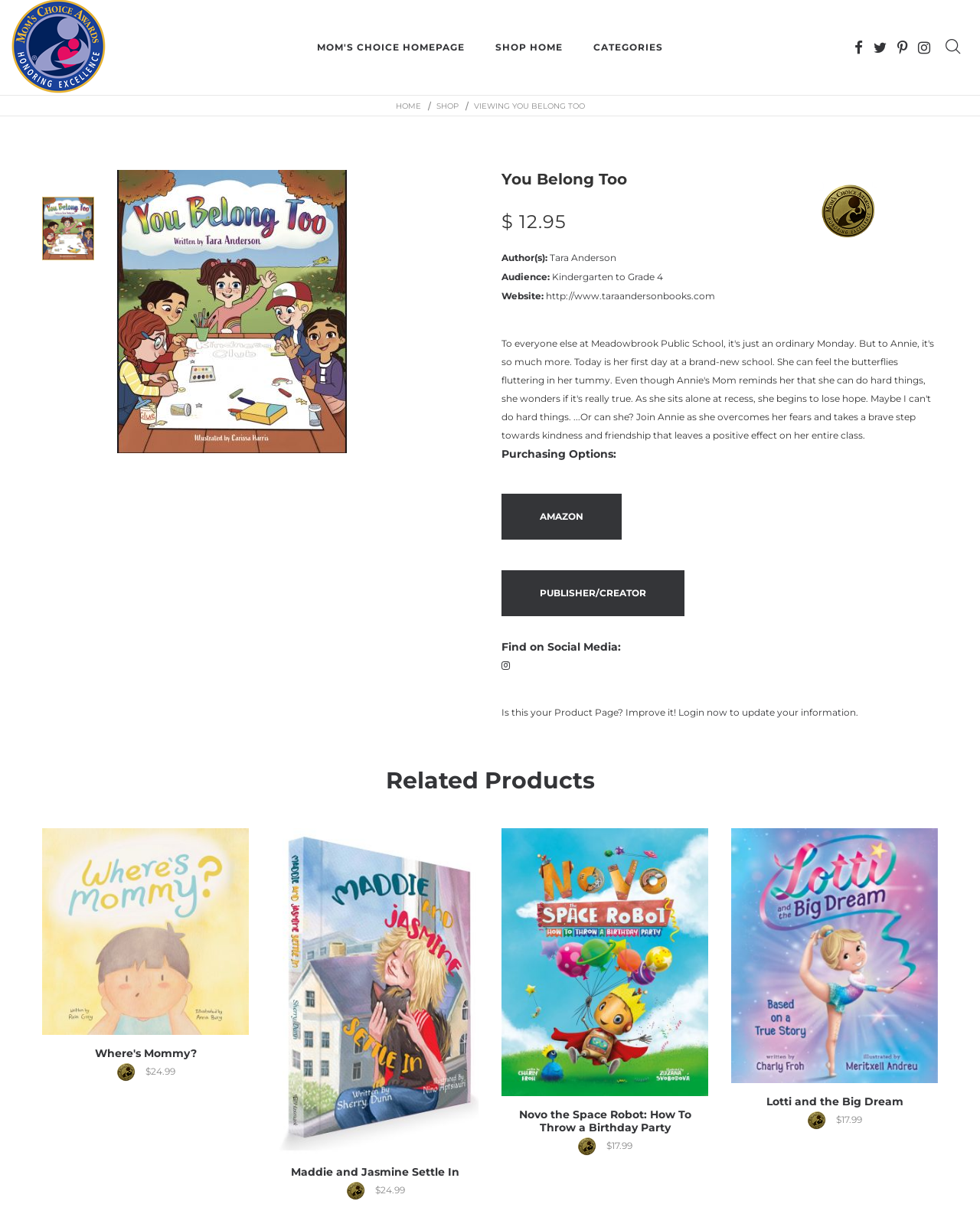What is the price of the book 'You Belong Too'?
Please provide a single word or phrase in response based on the screenshot.

$12.95